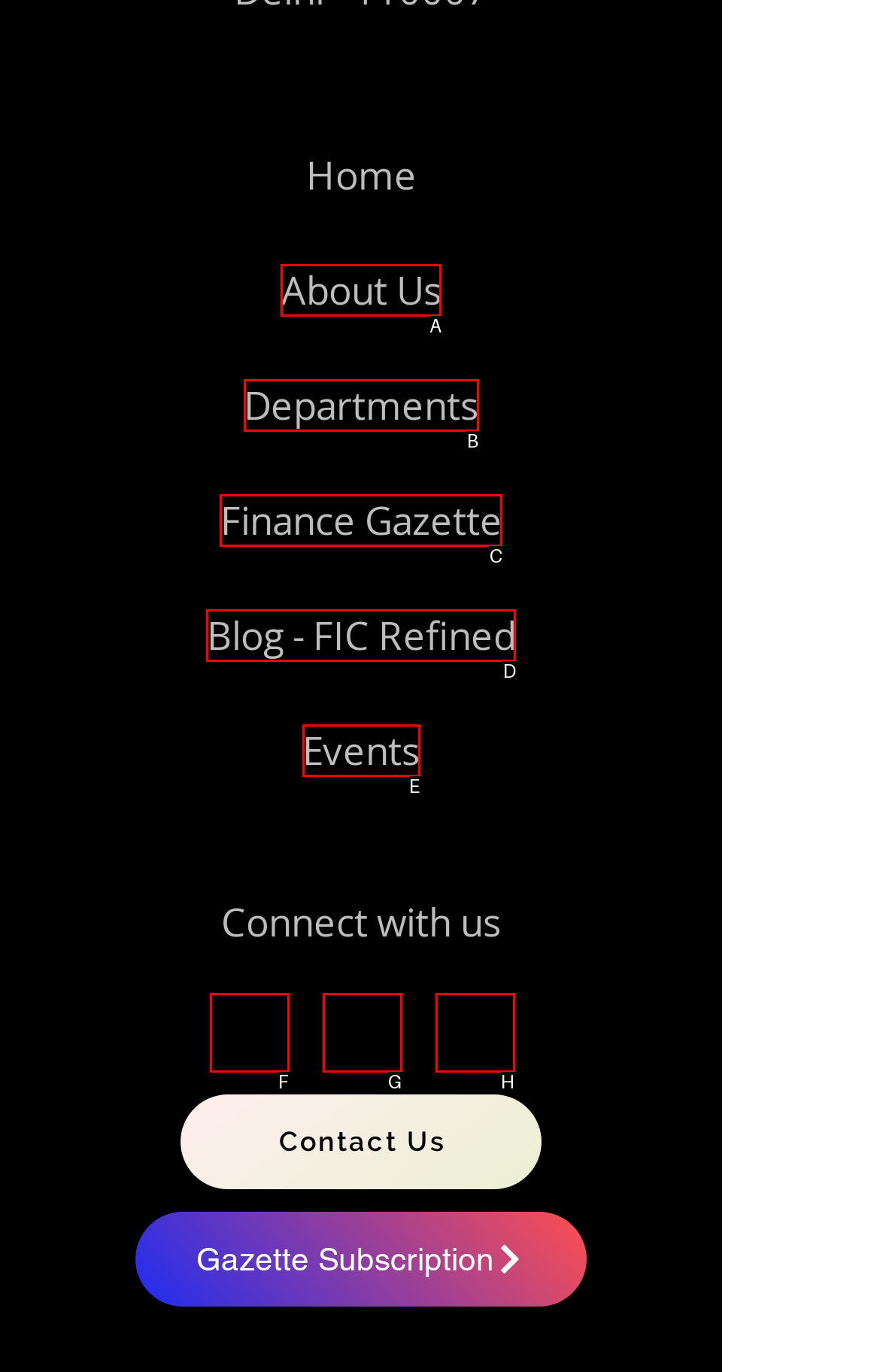Given the description: Events, identify the matching HTML element. Provide the letter of the correct option.

E